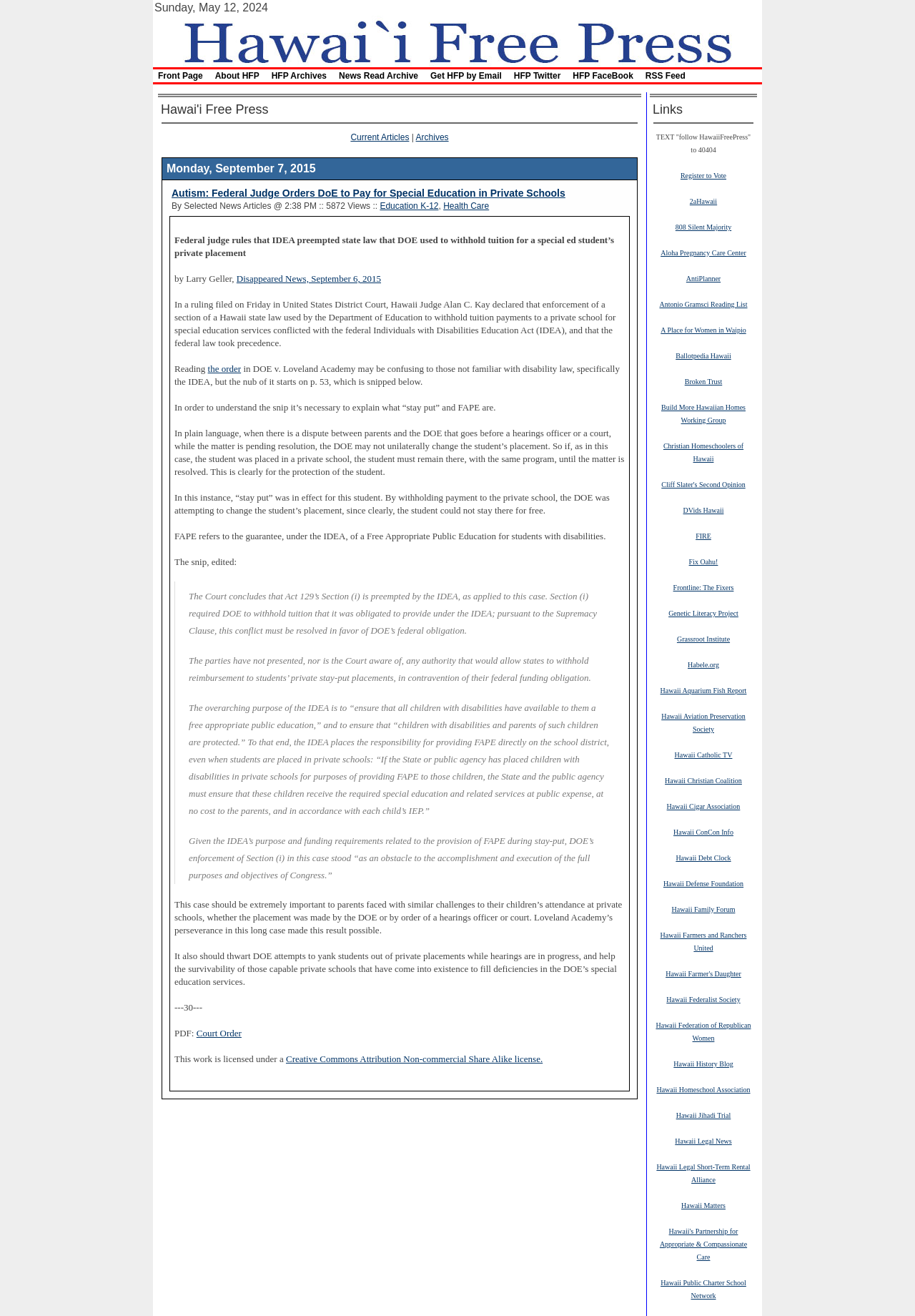Find the bounding box coordinates for the area that must be clicked to perform this action: "Visit the 'Current Articles' page".

[0.383, 0.101, 0.447, 0.108]